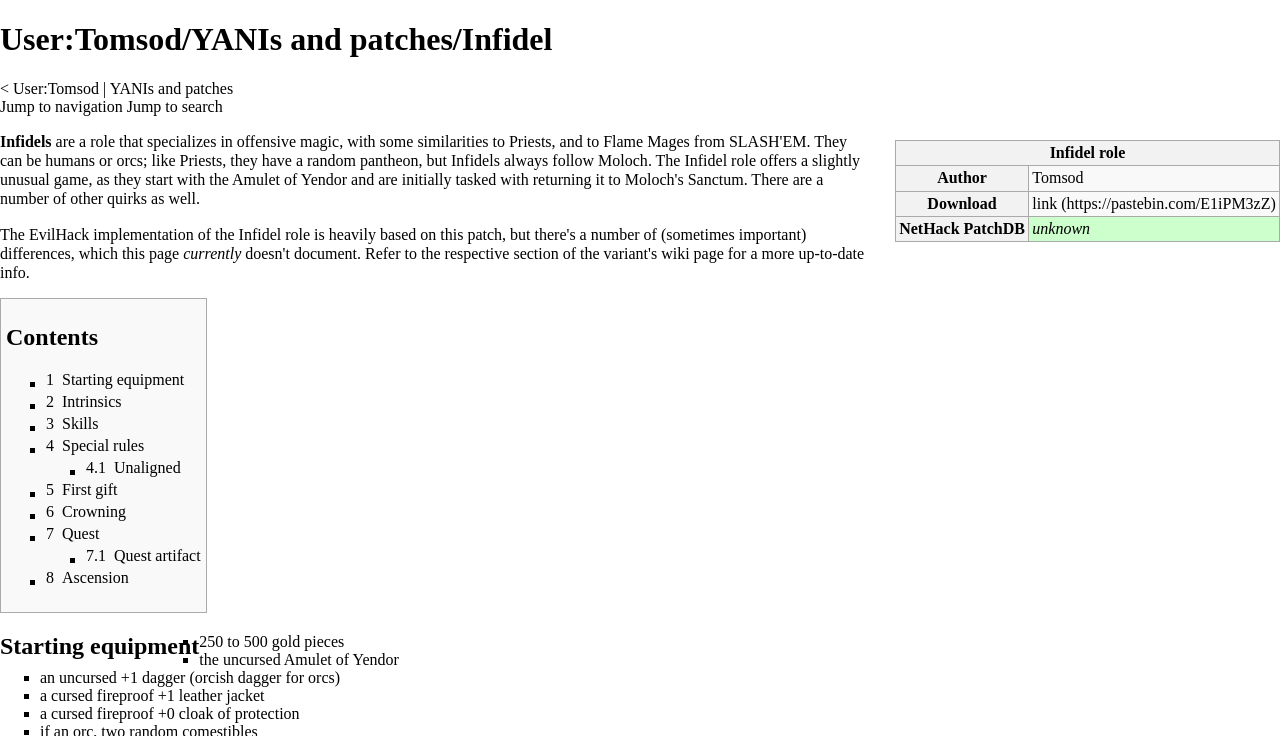Given the description "6 Crowning", determine the bounding box of the corresponding UI element.

[0.036, 0.683, 0.157, 0.708]